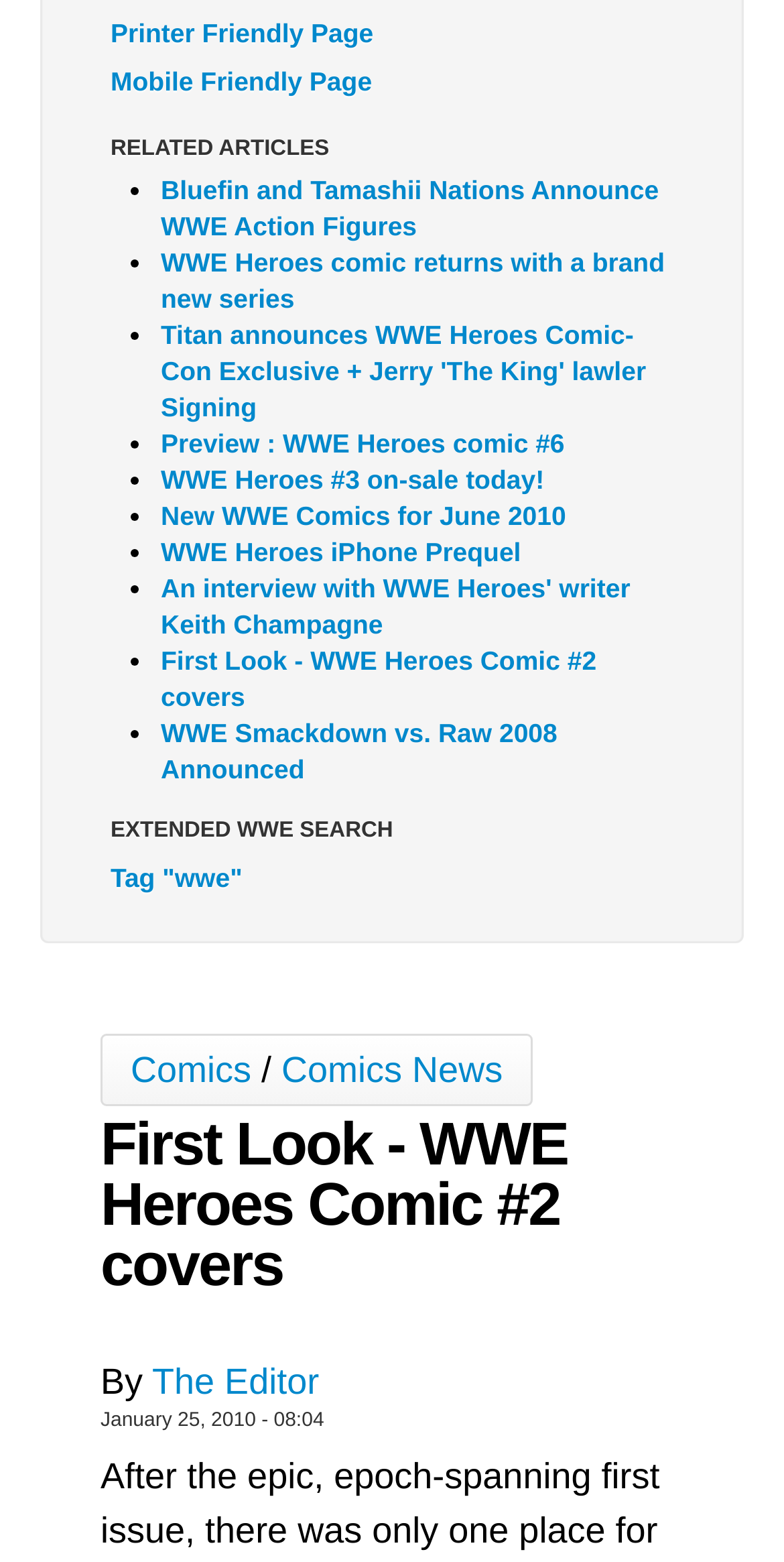Given the element description March 29, 2016March 29, 2016, identify the bounding box coordinates for the UI element on the webpage screenshot. The format should be (top-left x, top-left y, bottom-right x, bottom-right y), with values between 0 and 1.

None